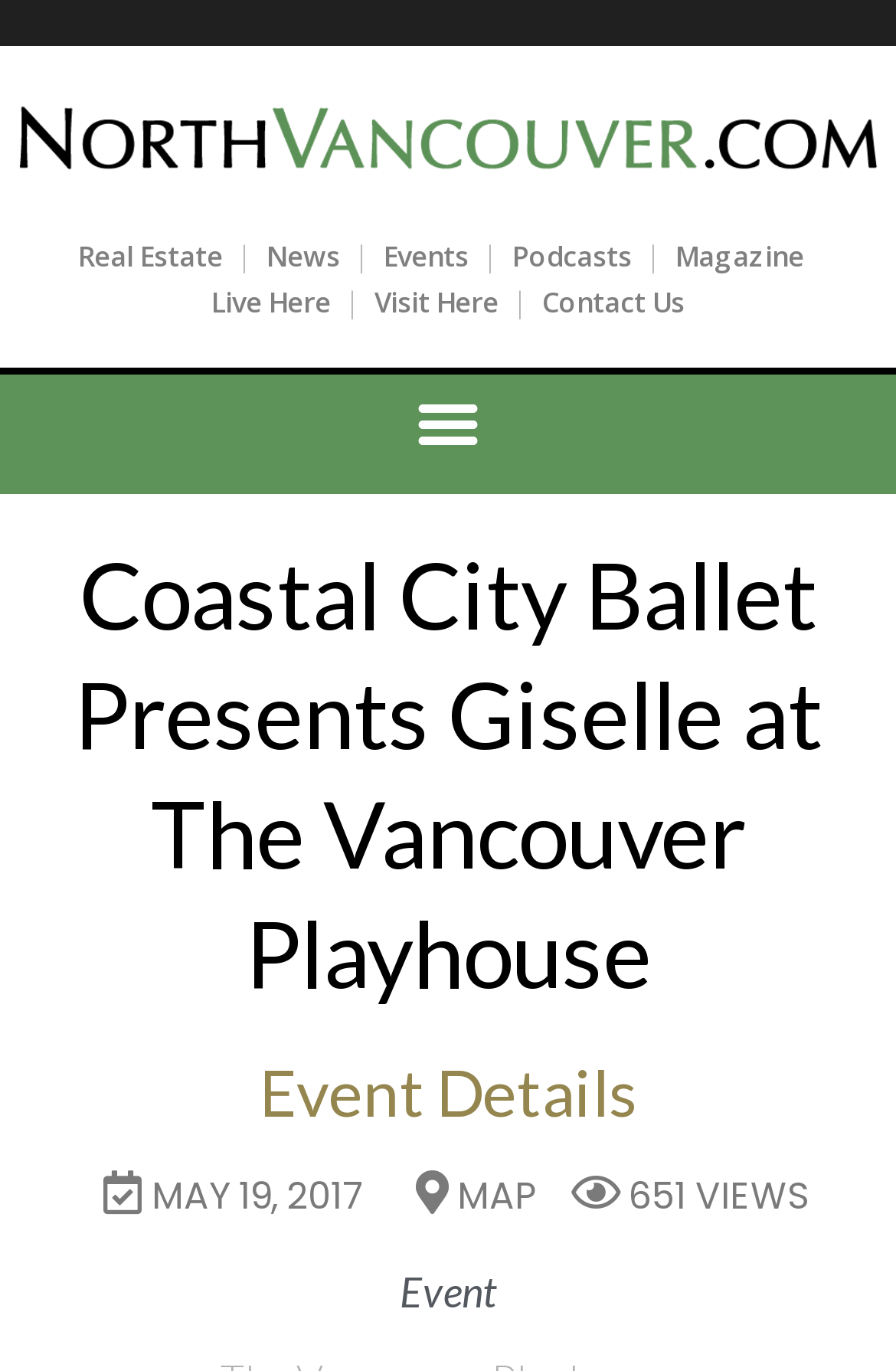Identify the bounding box coordinates of the section to be clicked to complete the task described by the following instruction: "Click on Real Estate". The coordinates should be four float numbers between 0 and 1, formatted as [left, top, right, bottom].

[0.087, 0.173, 0.249, 0.201]